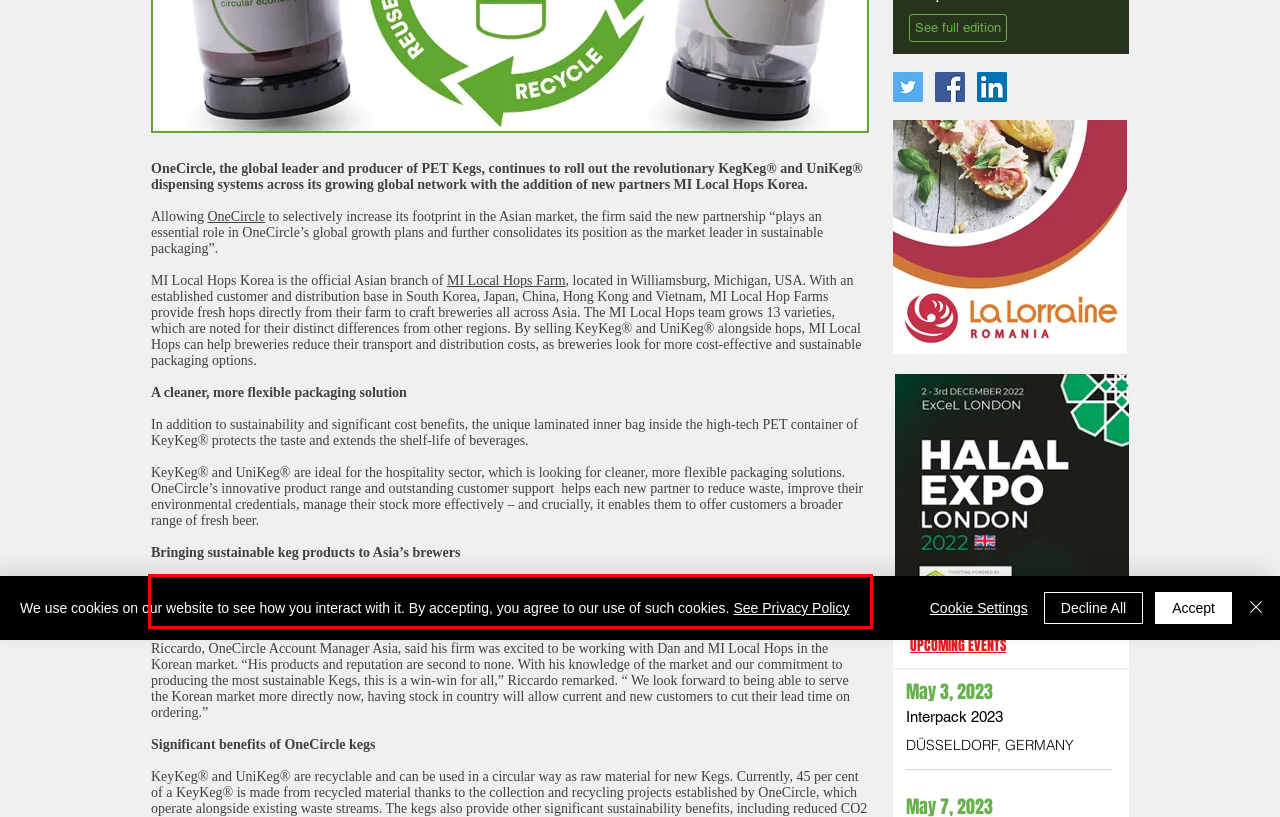From the given screenshot of a webpage, identify the red bounding box and extract the text content within it.

“With our commitment to bring the finest hops to the brewers of Asia, it made total sense to add the most sustainable keg products as well,” noted Dan Brown, MI Local Hops Korea director. “We look forward to working with the entire team at OneCircle, along with helping our current and future customers bring their products to the world.”